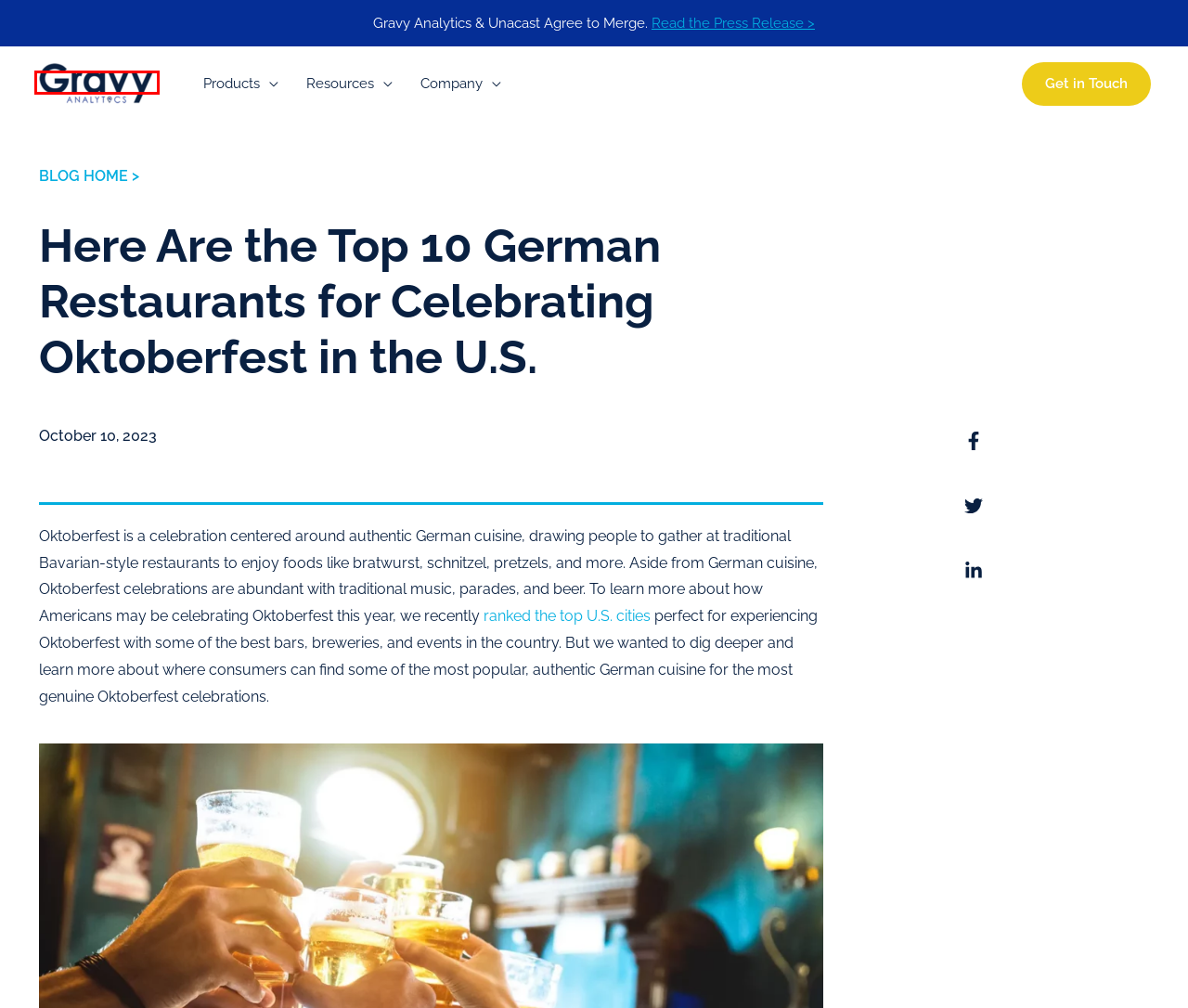You have a screenshot of a webpage with a red bounding box around an element. Select the webpage description that best matches the new webpage after clicking the element within the red bounding box. Here are the descriptions:
A. Resources - Gravy Analytics
B. Contact Sales - Gravy Analytics
C. About Us - Gravy Analytics
D. Gravy Analytics and Unacast Merge to Become Leader in Location Data and Insights - Gravy Analytics
E. The Ultimate Resource for Location Data - Gravy Analytics
F. Discover the Top 10 Oktoberfest Cities Across America by Foot Traffic - Gravy Analytics
G. Location Intelligence & Foot Traffic Blog - Gravy Analytics
H. Gravy Analytics - Enterprise Location Intelligence

H